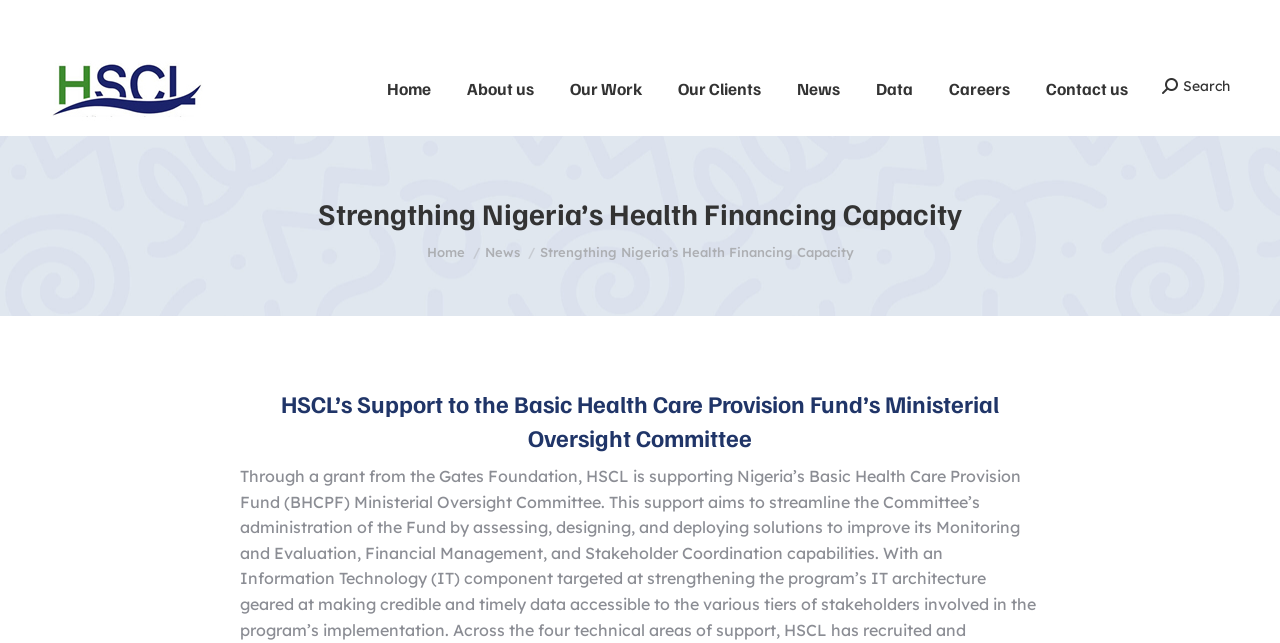Locate the bounding box coordinates of the element that needs to be clicked to carry out the instruction: "contact us". The coordinates should be given as four float numbers ranging from 0 to 1, i.e., [left, top, right, bottom].

[0.814, 0.084, 0.884, 0.184]